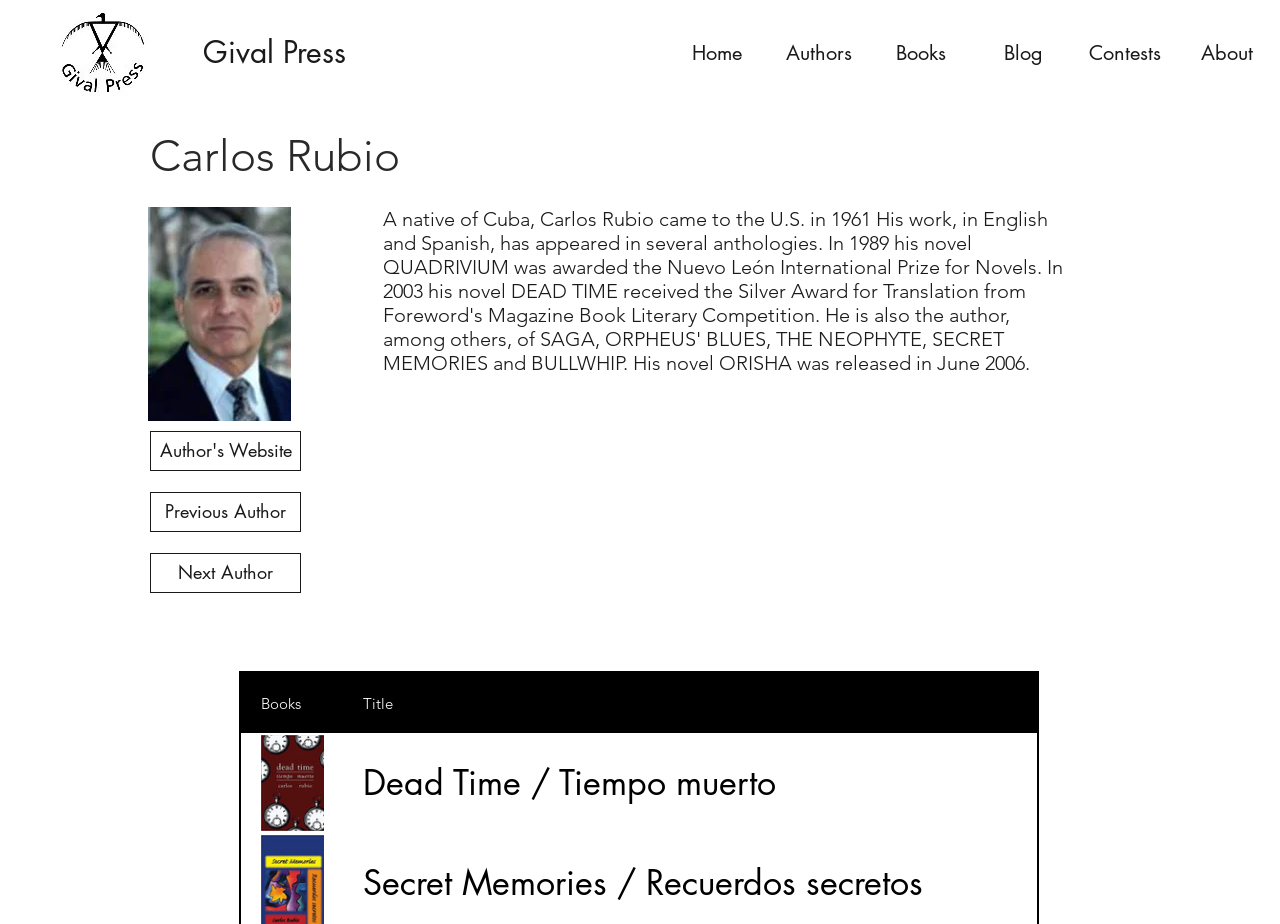Identify the bounding box coordinates of the region that needs to be clicked to carry out this instruction: "View Carlos Rubio's author website". Provide these coordinates as four float numbers ranging from 0 to 1, i.e., [left, top, right, bottom].

[0.117, 0.466, 0.235, 0.51]